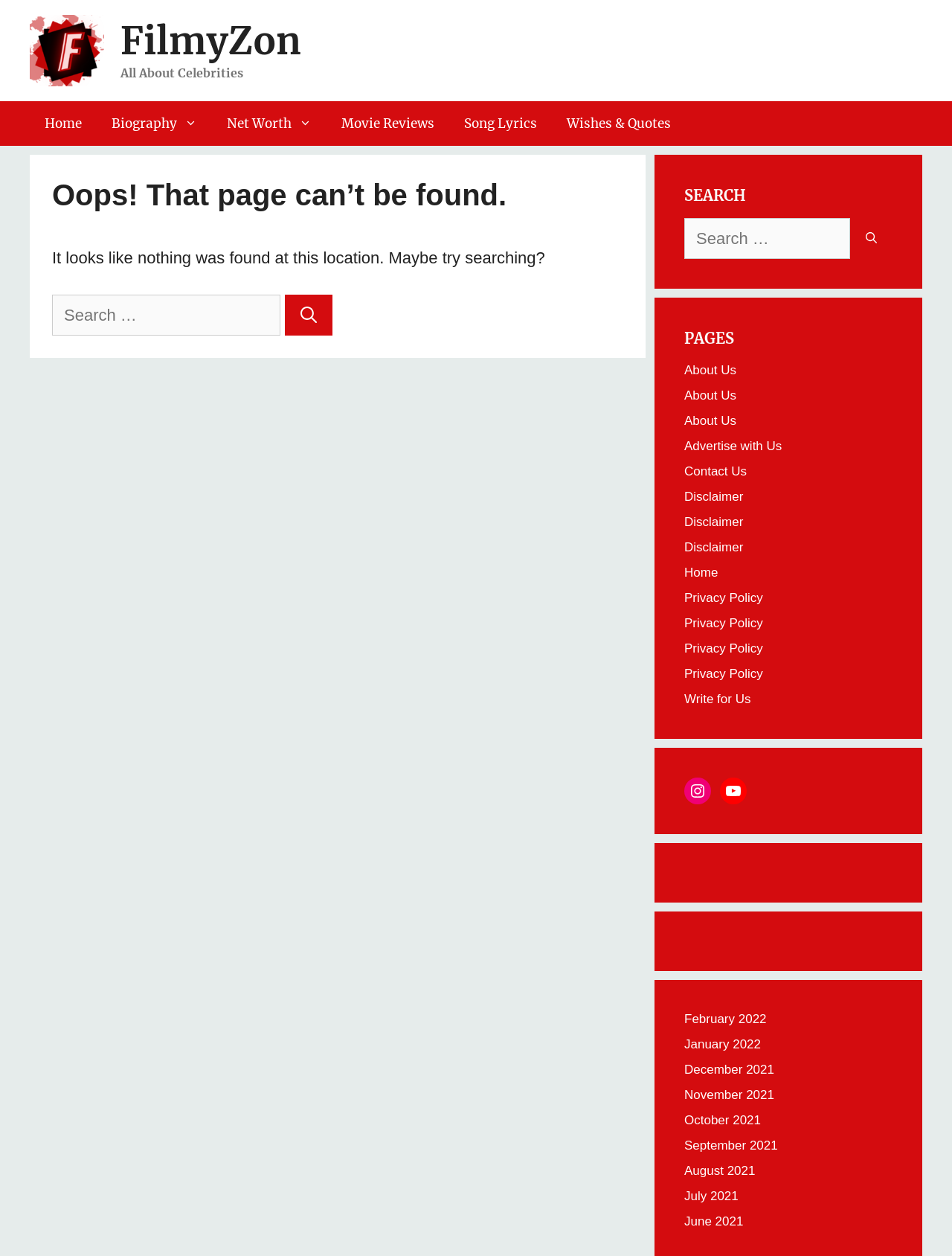Find the bounding box coordinates of the element I should click to carry out the following instruction: "Visit the About Us page".

[0.719, 0.289, 0.773, 0.3]